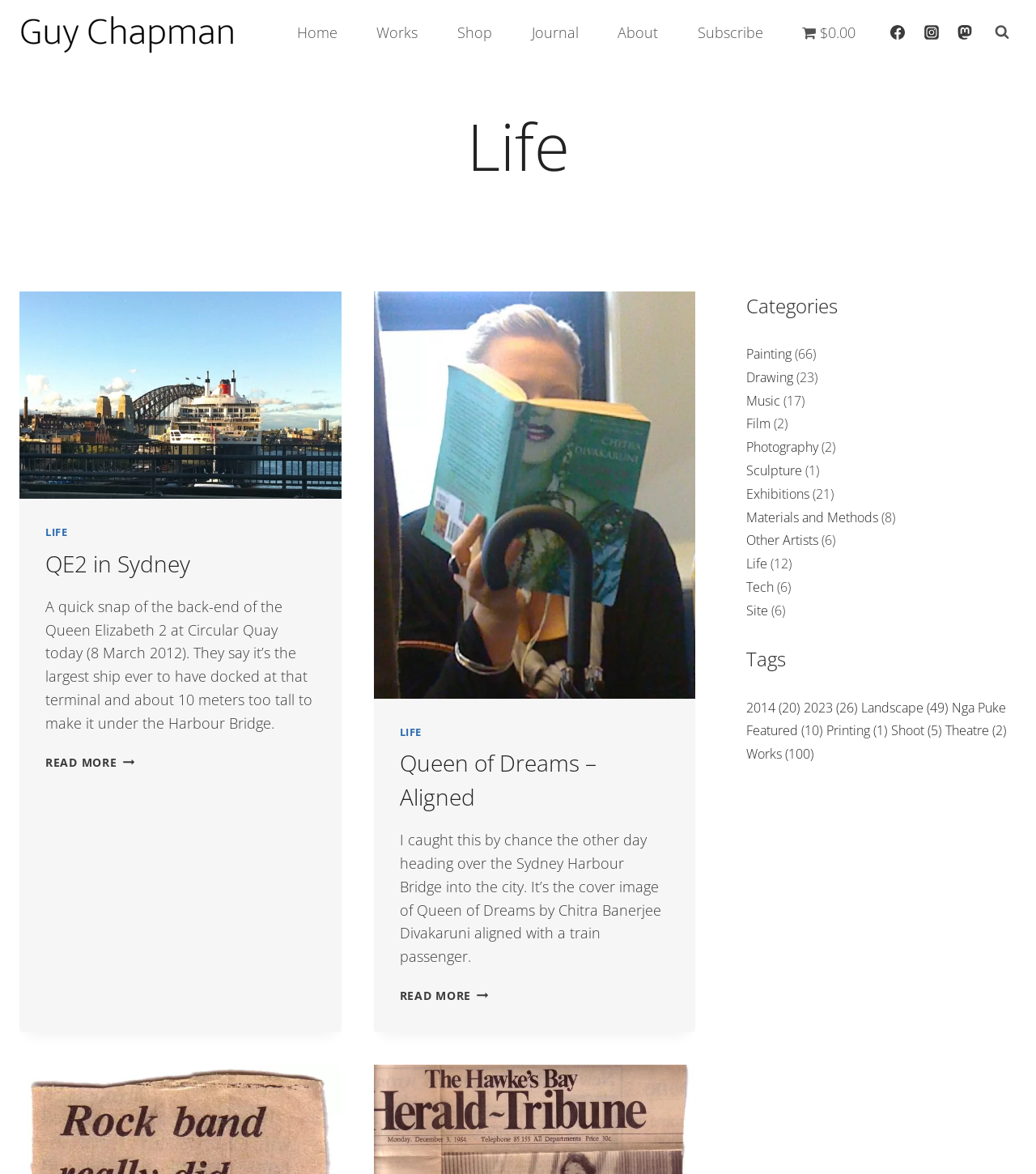Specify the bounding box coordinates of the element's region that should be clicked to achieve the following instruction: "Scroll to the article". The bounding box coordinates consist of four float numbers between 0 and 1, in the format [left, top, right, bottom].

None